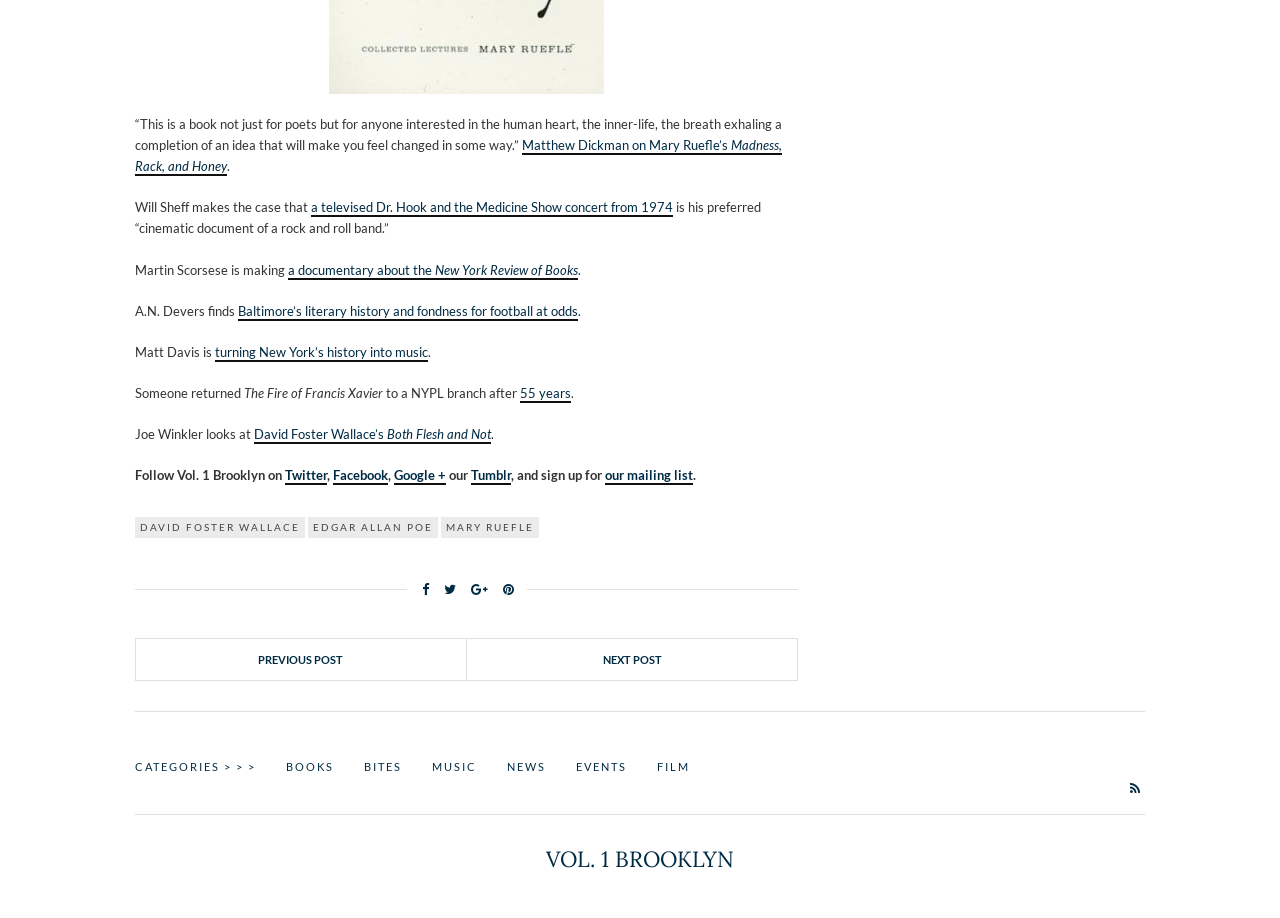What is the name of the website?
Provide a fully detailed and comprehensive answer to the question.

The name of the website is Vol. 1 Brooklyn, which is mentioned at the top of the webpage and in the footer section.